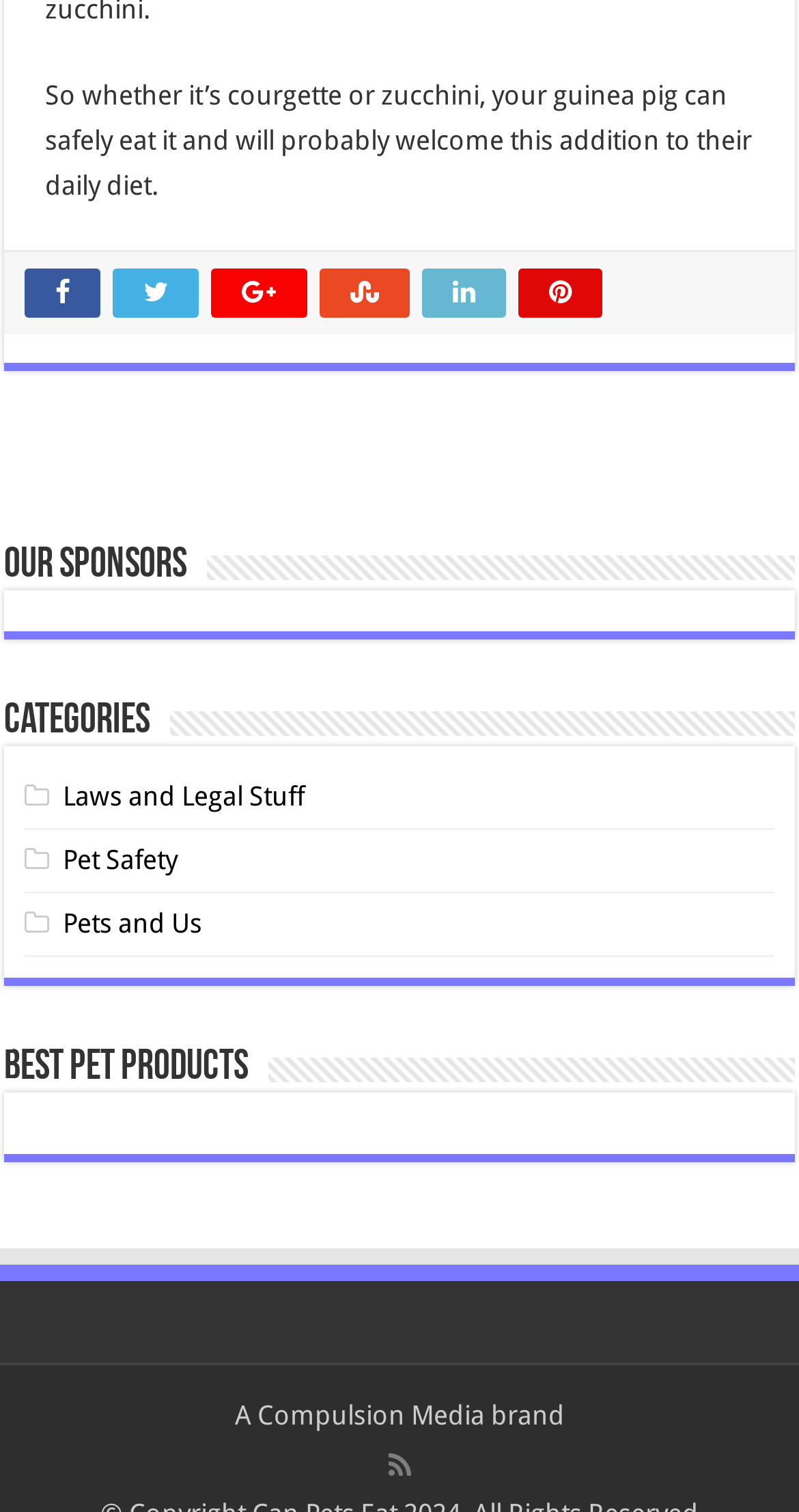How many social media links are there?
Provide an in-depth and detailed answer to the question.

There are two social media links at the bottom of the page, represented by icons '' and ''.